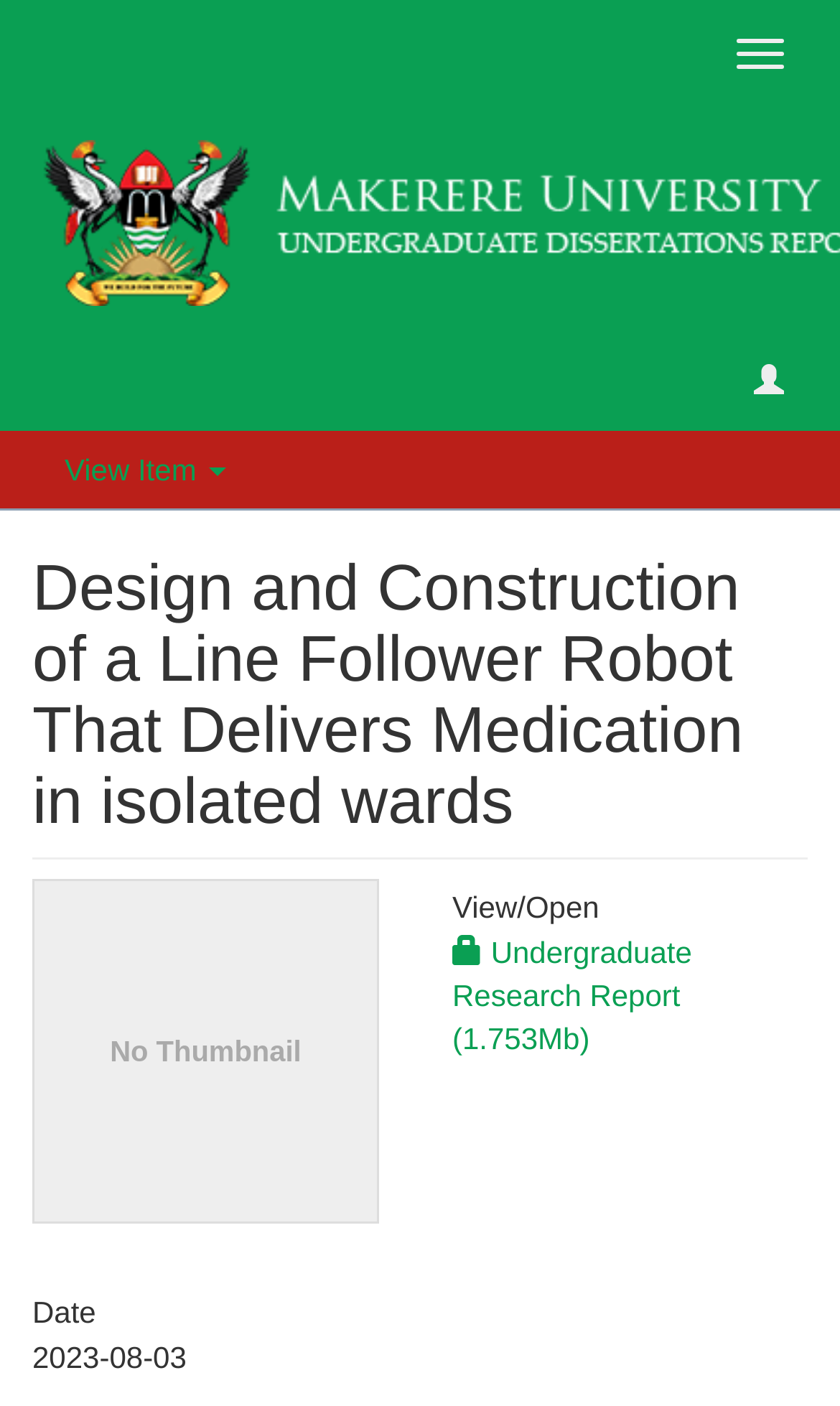Describe every aspect of the webpage comprehensively.

The webpage appears to be a research report or academic paper about designing and constructing a line follower robot that delivers medication in isolated wards. 

At the top right corner, there are two buttons: "Toggle navigation" and another button with no text. Below these buttons, on the left side, there is a "View Item" button. 

The main title of the report, "Design and Construction of a Line Follower Robot That Delivers Medication in isolated wards", is prominently displayed in the middle of the page. 

To the right of the title, there is an image with a caption "No Thumbnail [100%x160]". Below the image, there is a heading "View/ Open" followed by a link to download the report, "Undergraduate Research Report (1.753Mb)". 

At the bottom of the page, there is a section with a heading "Date" and the specific date "2023-08-03" is listed below it.